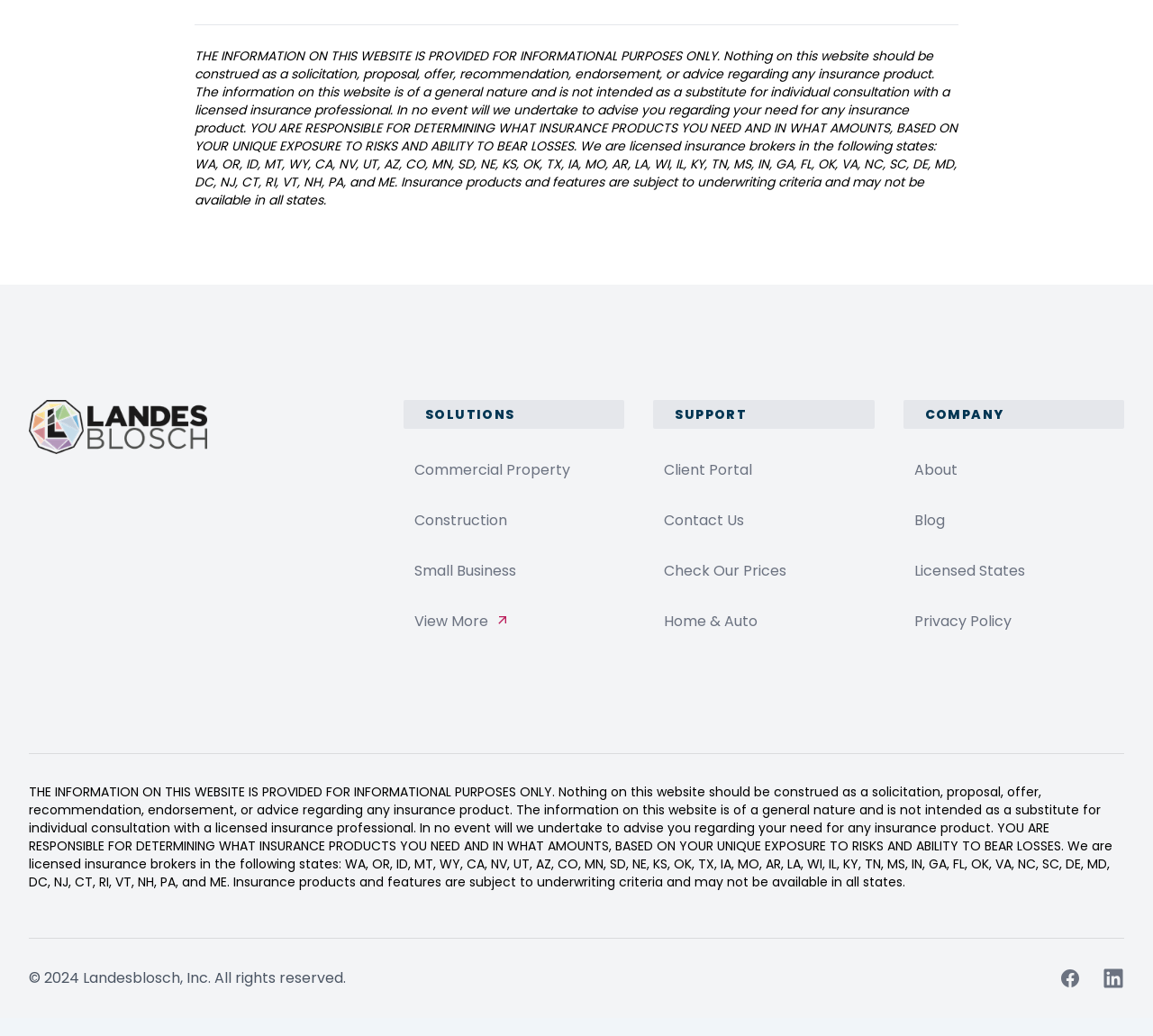What is the purpose of the website?
Answer the question in a detailed and comprehensive manner.

The static text at the top of the webpage clearly states that the information on the website is provided for informational purposes only and should not be construed as a solicitation, proposal, offer, recommendation, endorsement, or advice regarding any insurance product.